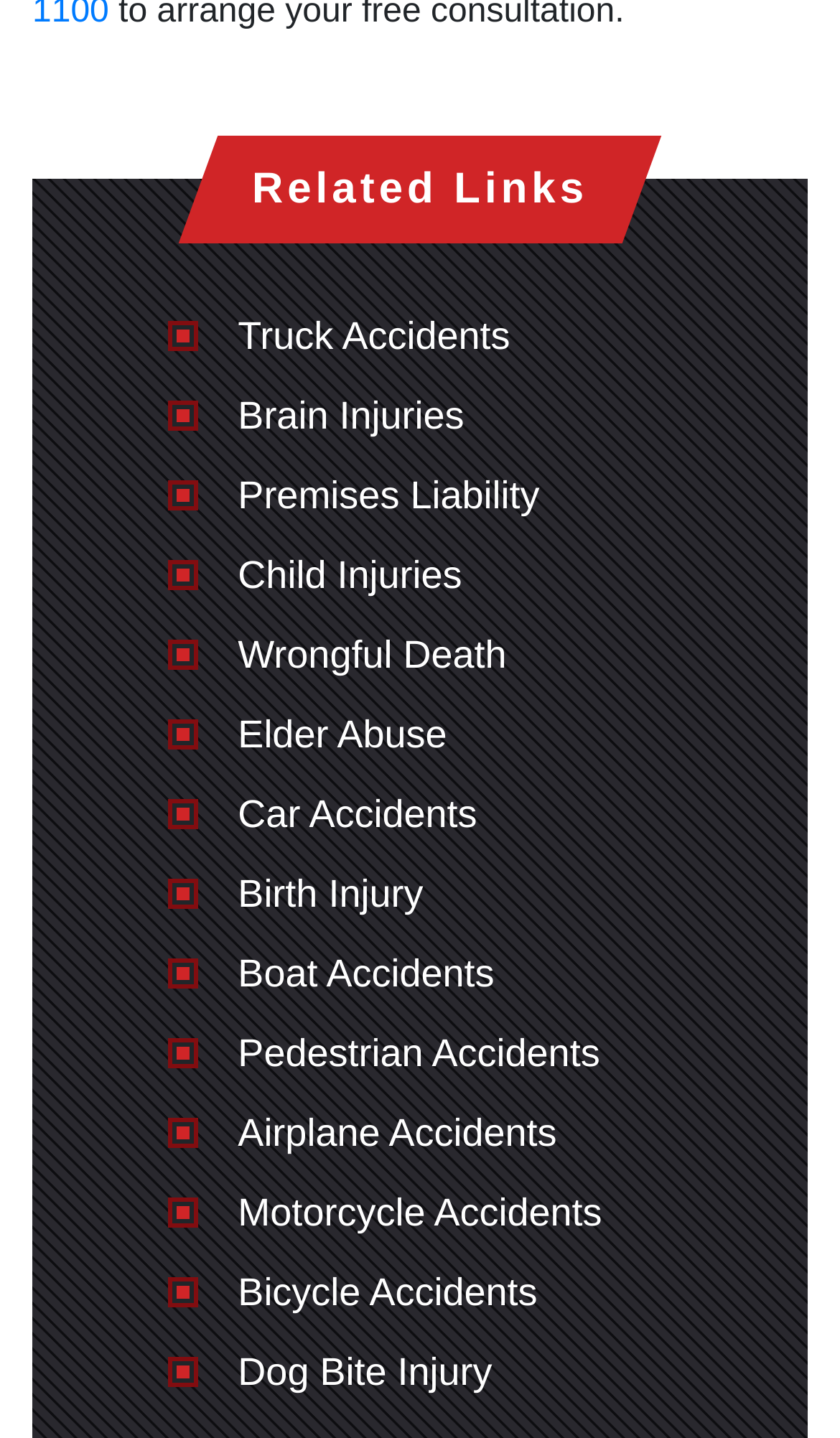Using the format (top-left x, top-left y, bottom-right x, bottom-right y), provide the bounding box coordinates for the described UI element. All values should be floating point numbers between 0 and 1: Elder Abuse

[0.283, 0.49, 0.532, 0.53]